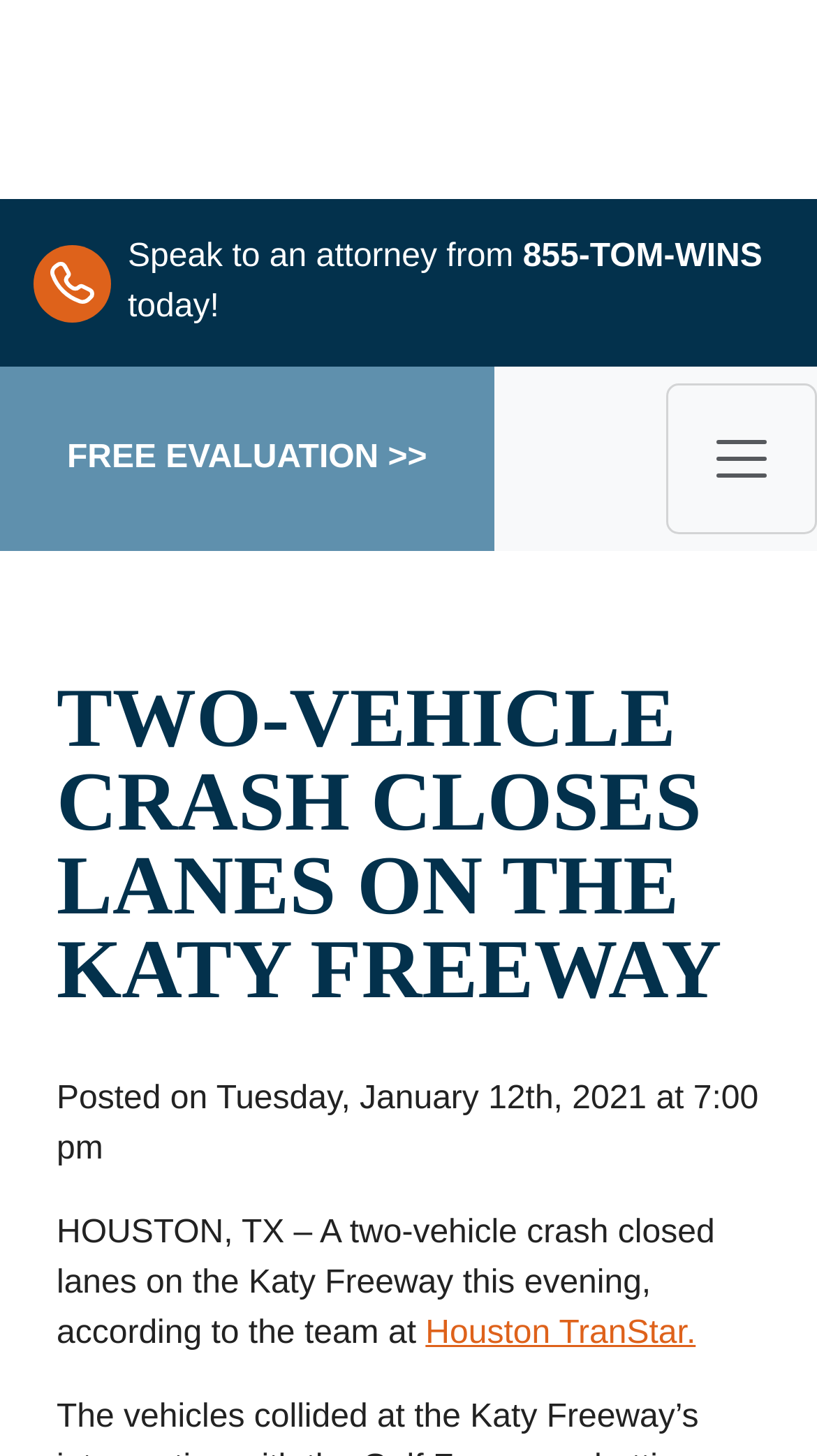What is the phone number to speak to an attorney? Look at the image and give a one-word or short phrase answer.

855-TOM-WINS